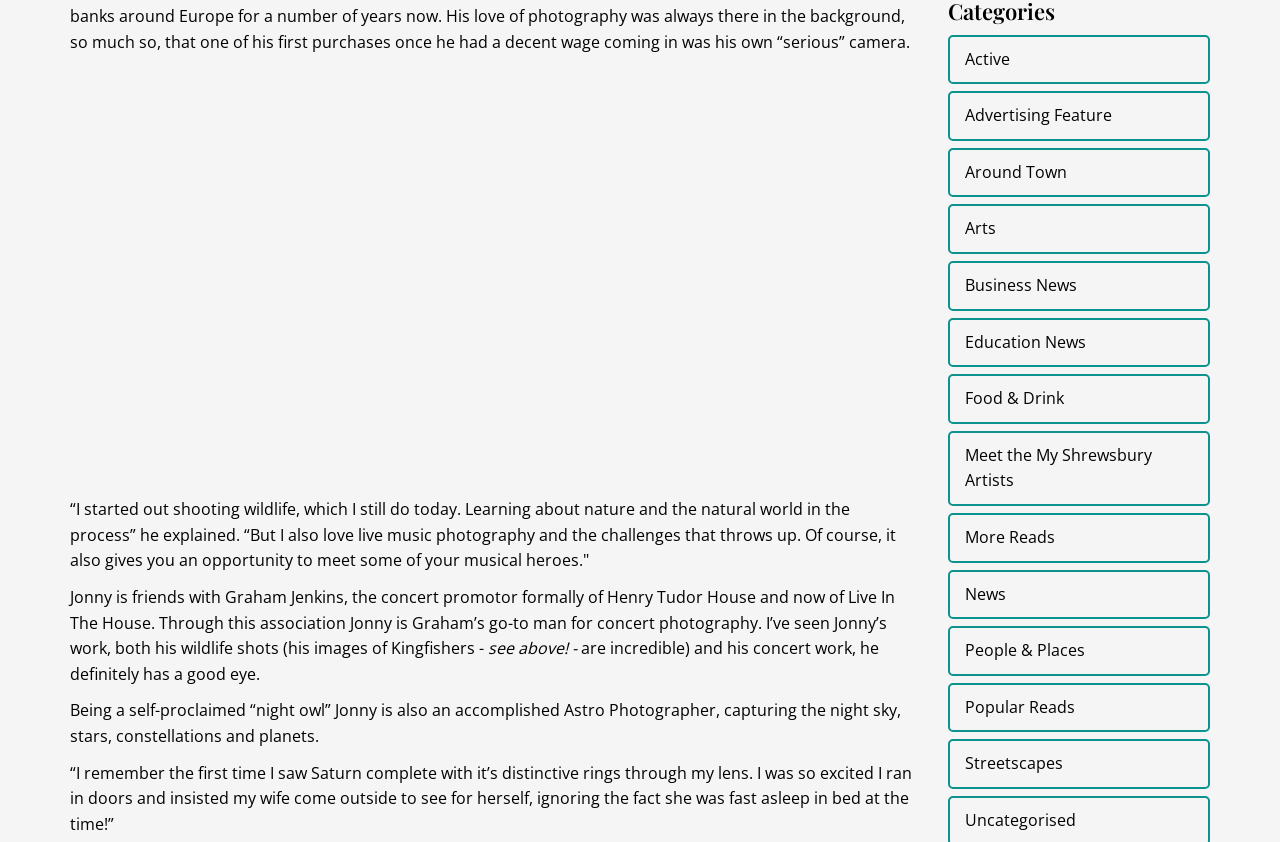What type of photography does Jonny do at night?
Give a single word or phrase answer based on the content of the image.

Astro photography